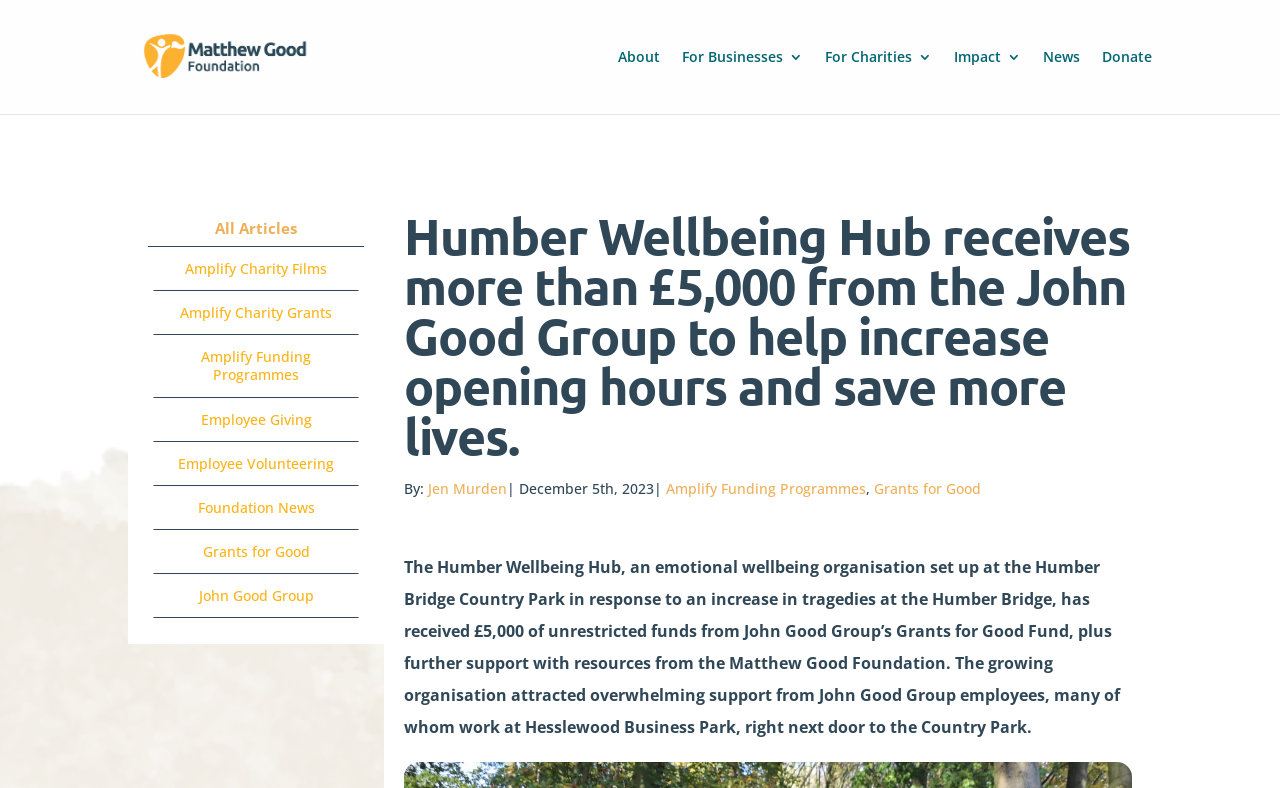Please determine the bounding box coordinates, formatted as (top-left x, top-left y, bottom-right x, bottom-right y), with all values as floating point numbers between 0 and 1. Identify the bounding box of the region described as: Jen Murden

[0.334, 0.608, 0.396, 0.632]